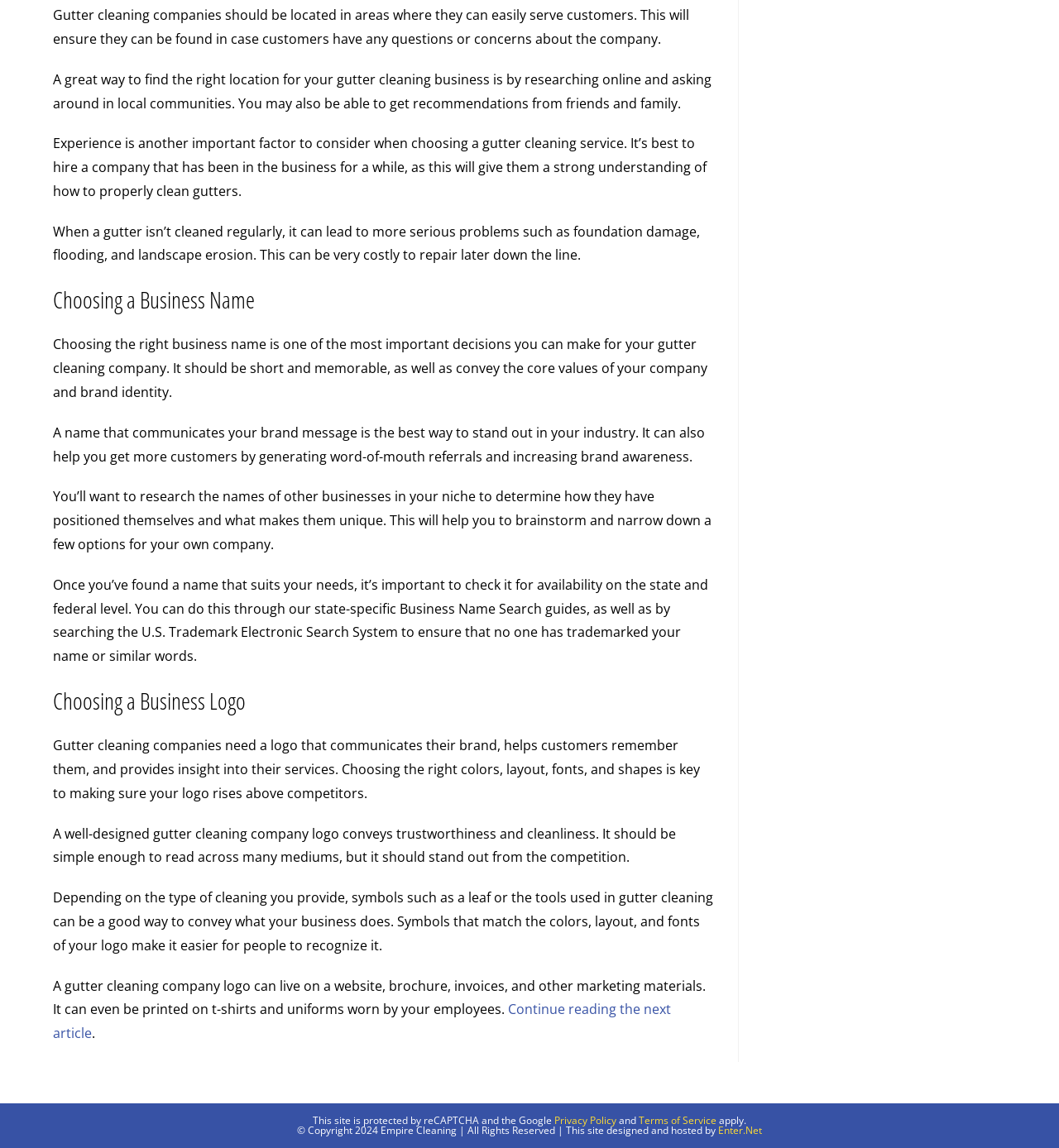What can happen if gutters are not cleaned regularly?
Please give a detailed and elaborate explanation in response to the question.

According to the webpage, failing to clean gutters regularly can lead to more serious problems, including foundation damage, flooding, and landscape erosion, which can be costly to repair later on.